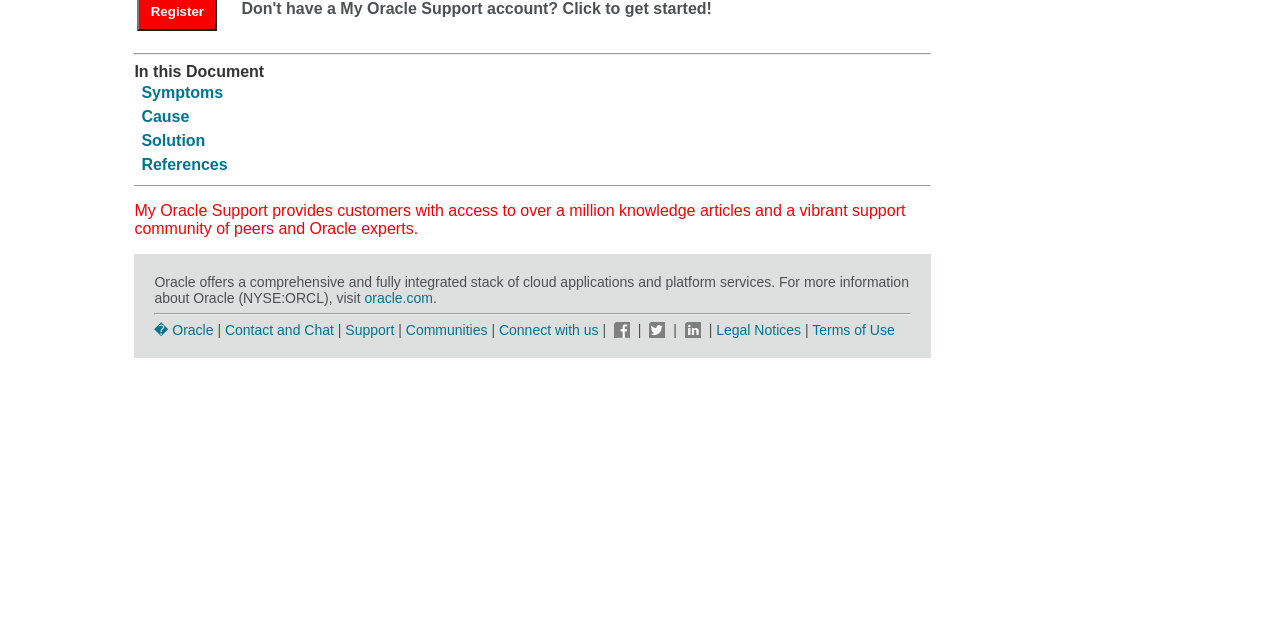Given the element description, predict the bounding box coordinates in the format (top-left x, top-left y, bottom-right x, bottom-right y). Make sure all values are between 0 and 1. Here is the element description: Symptoms

[0.11, 0.13, 0.174, 0.157]